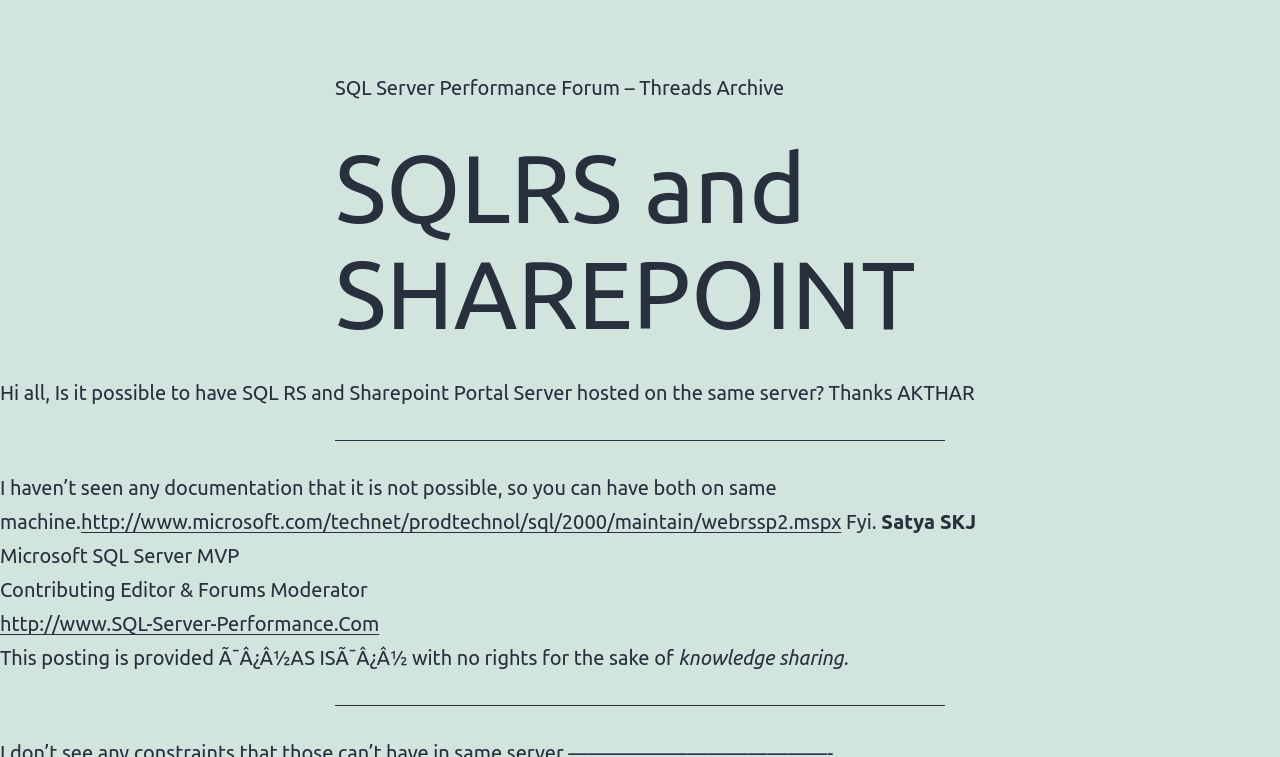For the given element description http://www.microsoft.com/technet/prodtechnol/sql/2000/maintain/webrssp2.mspx, determine the bounding box coordinates of the UI element. The coordinates should follow the format (top-left x, top-left y, bottom-right x, bottom-right y) and be within the range of 0 to 1.

[0.063, 0.674, 0.657, 0.705]